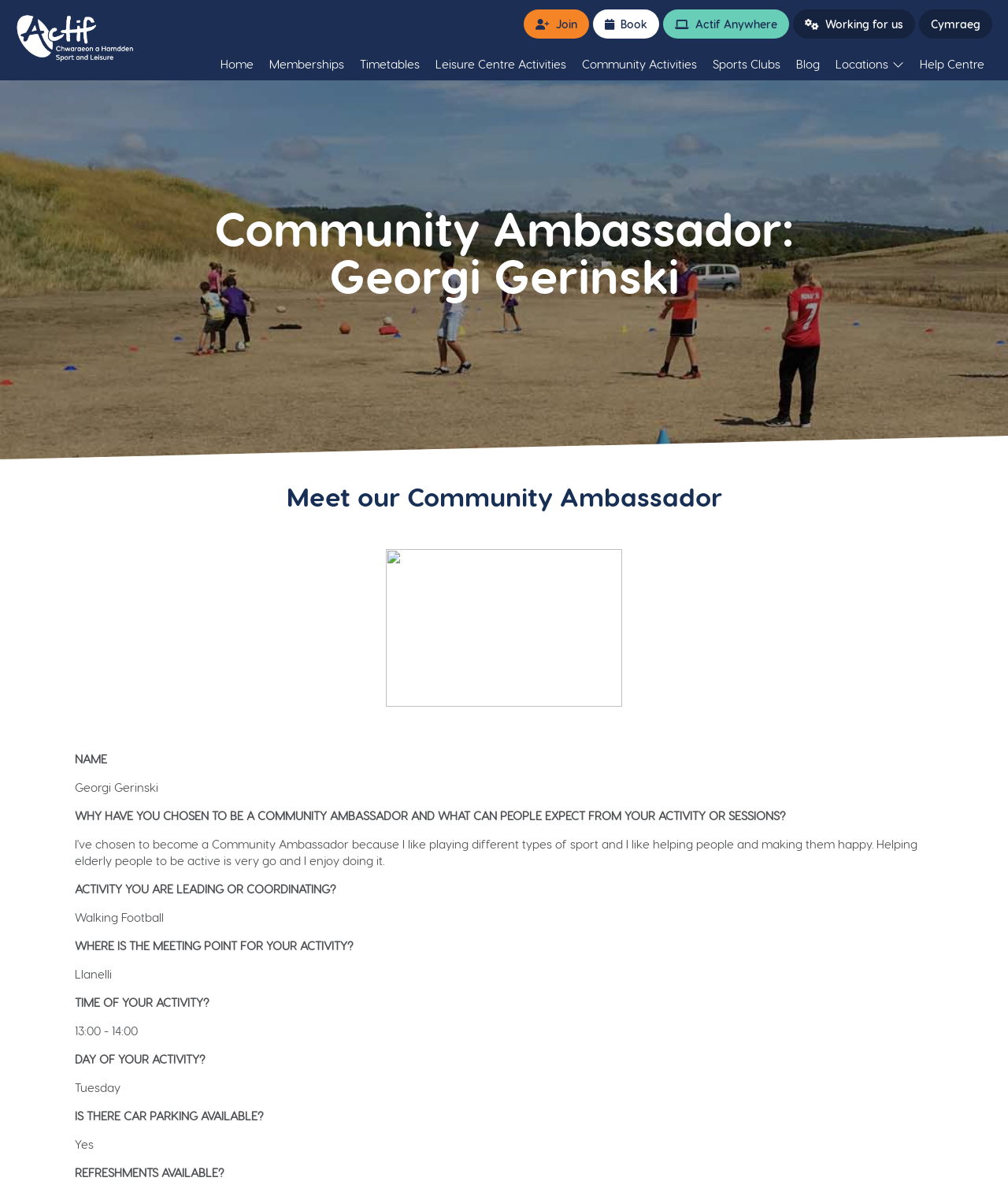Predict the bounding box coordinates of the area that should be clicked to accomplish the following instruction: "Click Join". The bounding box coordinates should consist of four float numbers between 0 and 1, i.e., [left, top, right, bottom].

[0.52, 0.008, 0.584, 0.032]